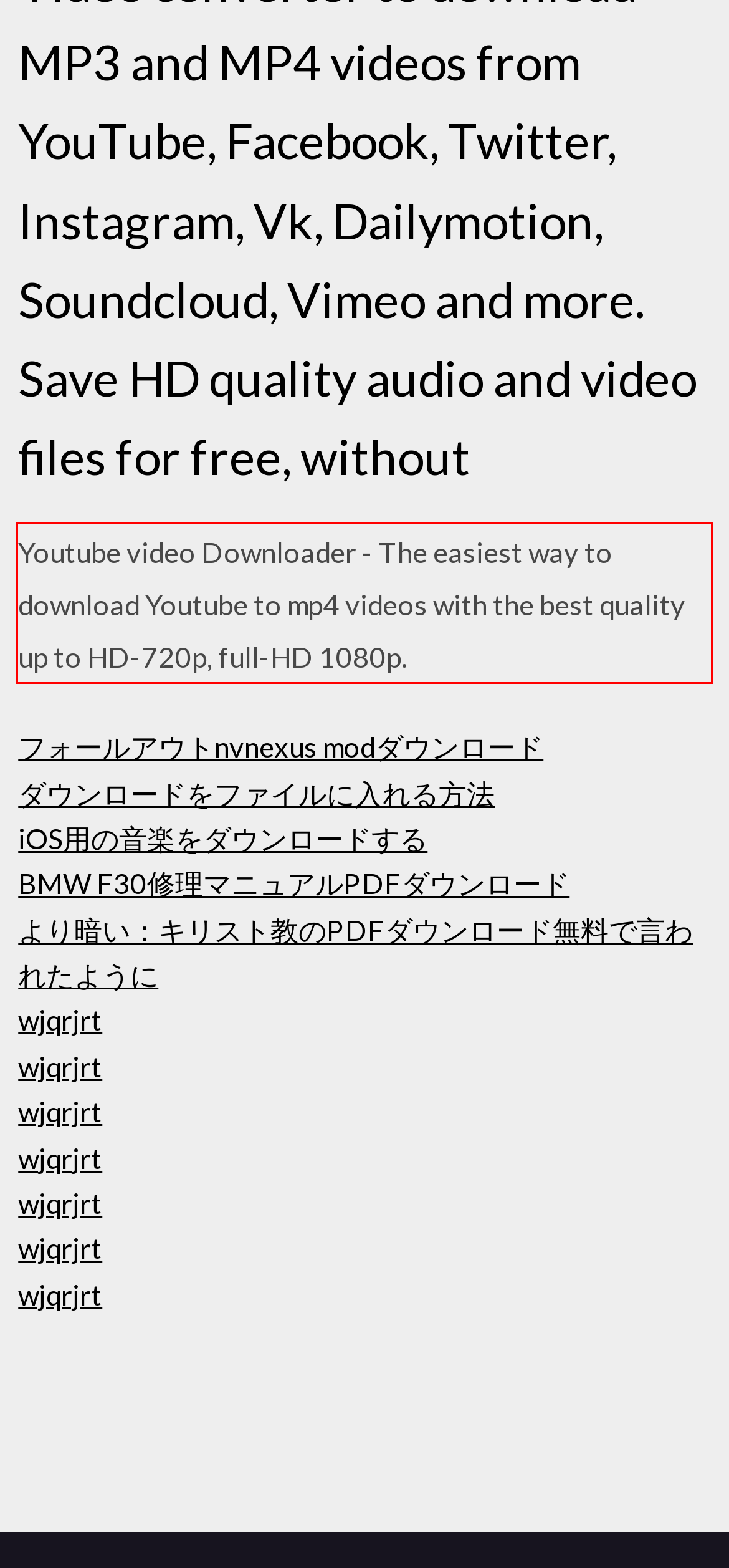You are given a screenshot of a webpage with a UI element highlighted by a red bounding box. Please perform OCR on the text content within this red bounding box.

Youtube video Downloader - The easiest way to download Youtube to mp4 videos with the best quality up to HD-720p, full-HD 1080p.